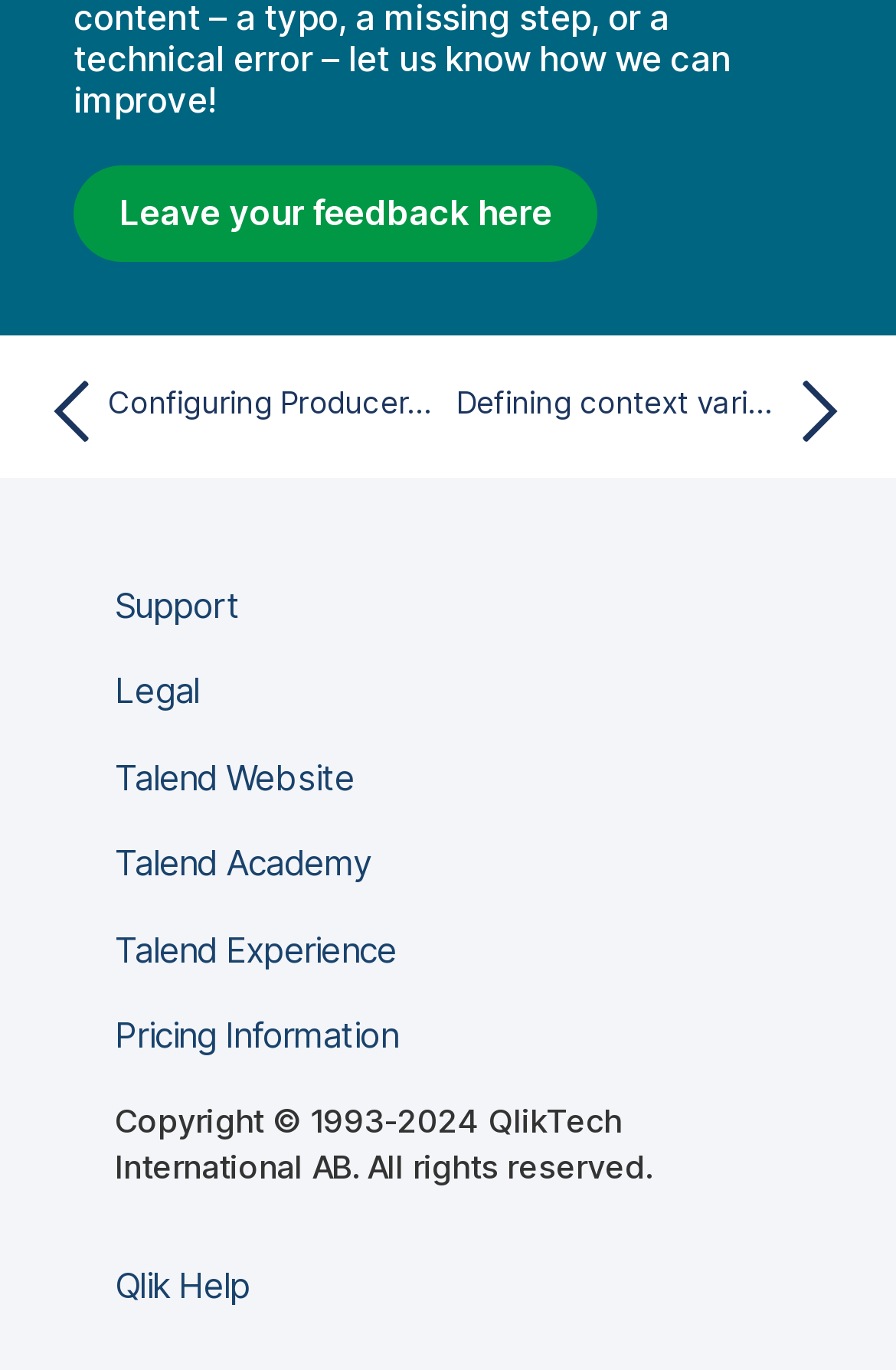Identify the coordinates of the bounding box for the element that must be clicked to accomplish the instruction: "Go to next topic".

[0.509, 0.279, 0.962, 0.323]